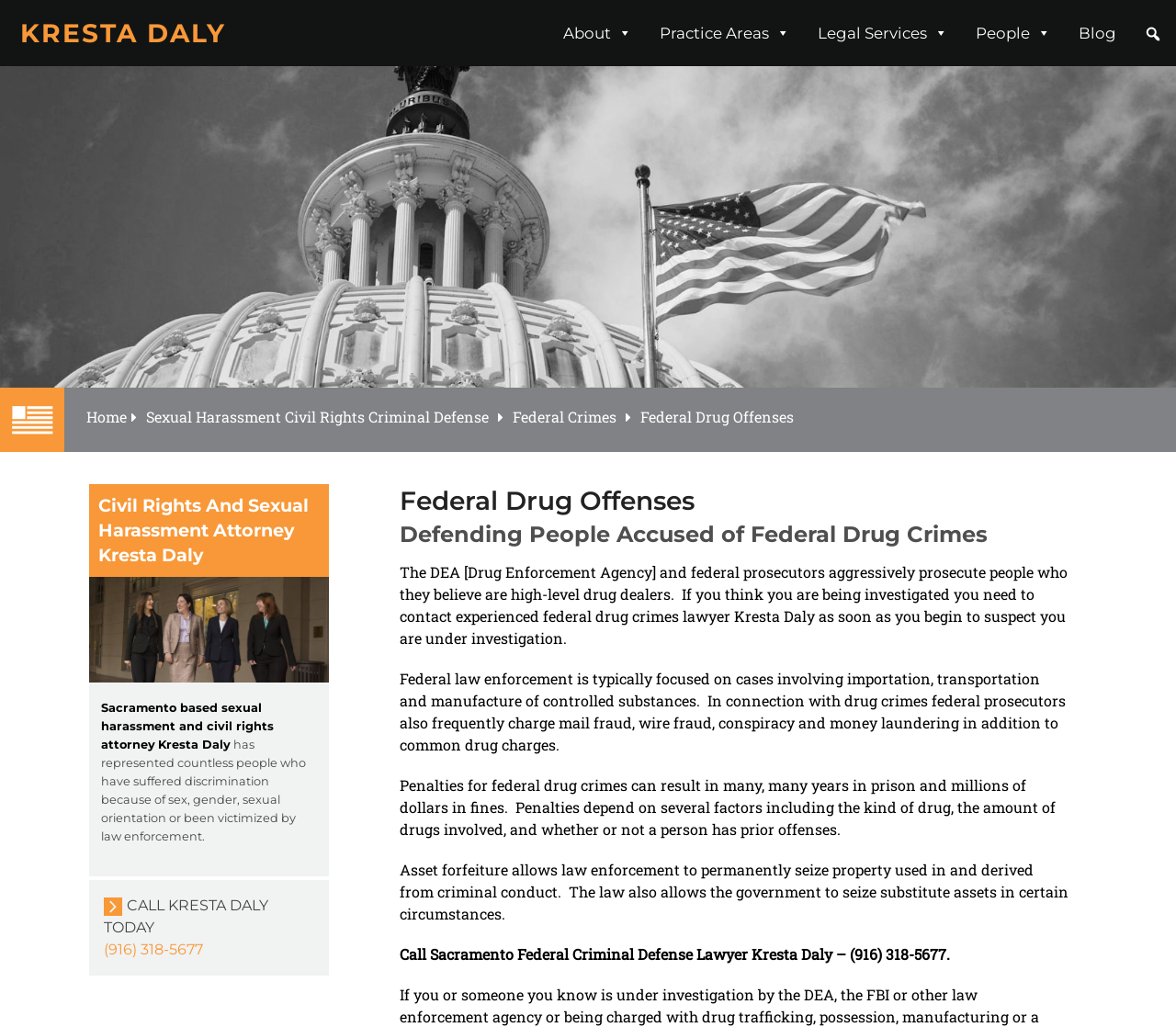What type of crimes does the lawyer defend?
Analyze the image and deliver a detailed answer to the question.

I found the answer by reading the text 'Defending People Accused of Federal Drug Crimes' and 'Federal Drug Offenses' which suggests that the lawyer specializes in defending people accused of federal drug crimes.